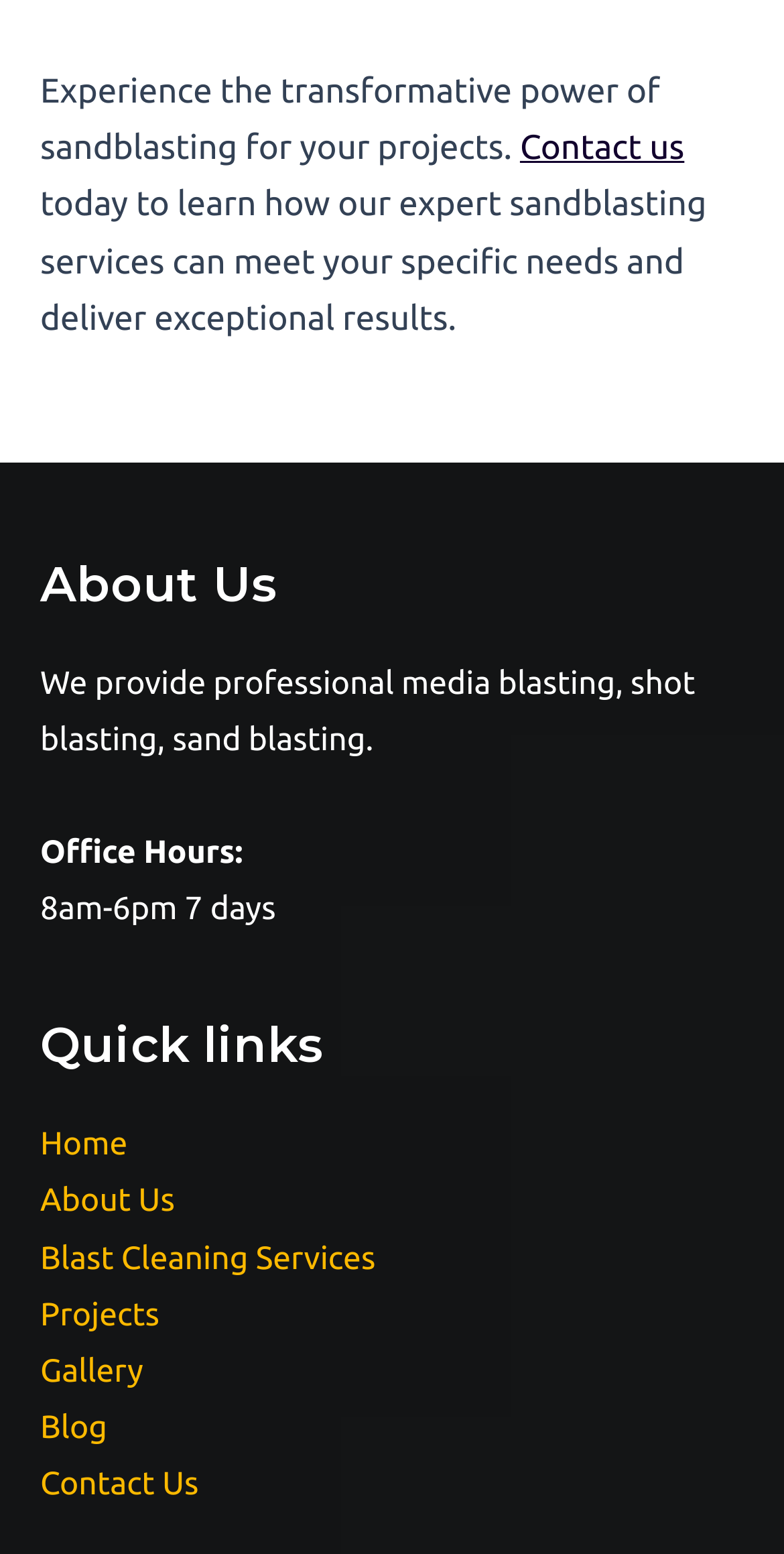Determine the bounding box coordinates of the element's region needed to click to follow the instruction: "Explore blast cleaning services". Provide these coordinates as four float numbers between 0 and 1, formatted as [left, top, right, bottom].

[0.051, 0.798, 0.479, 0.821]